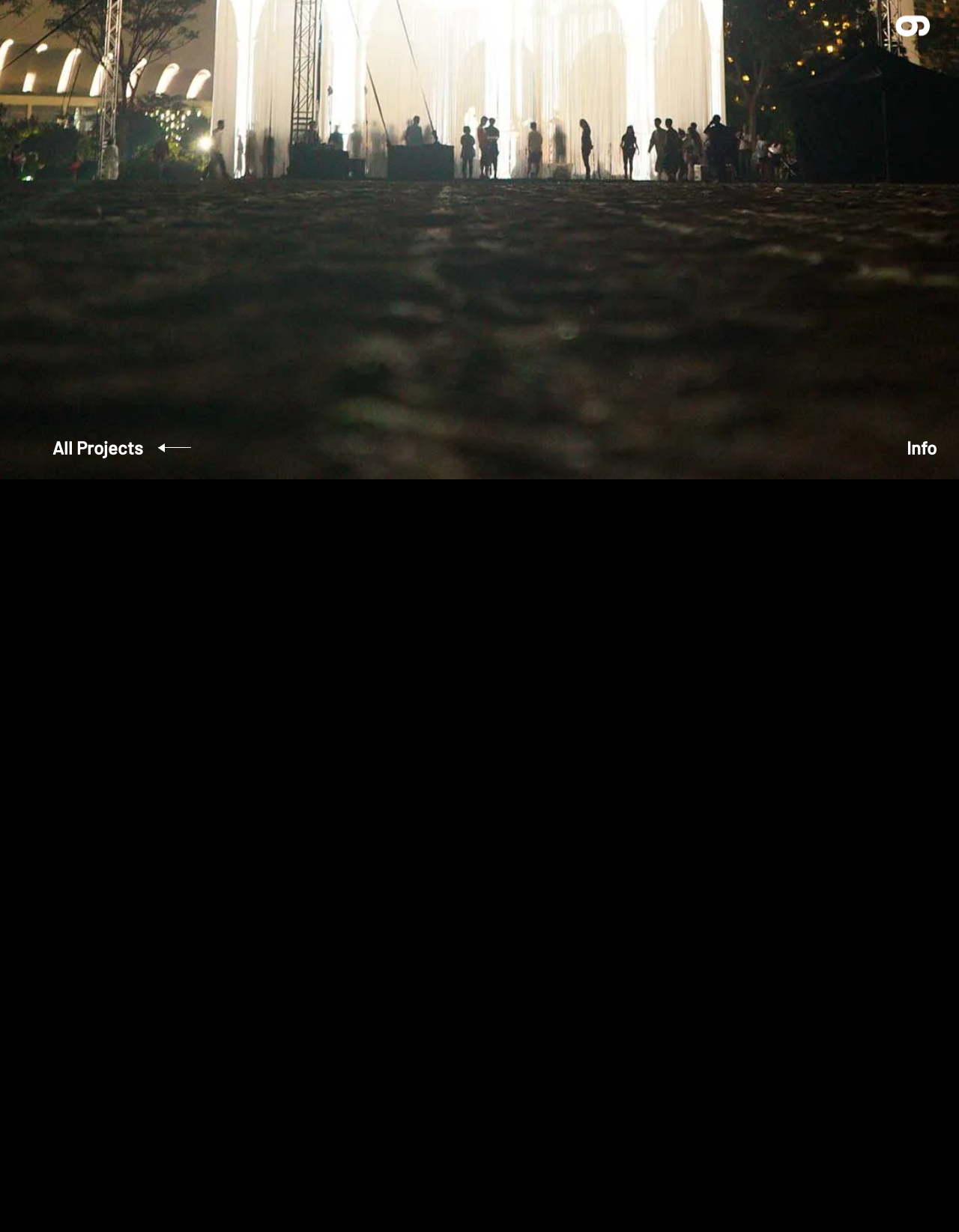Determine the bounding box for the UI element that matches this description: "All Projects".

[0.055, 0.356, 0.199, 0.371]